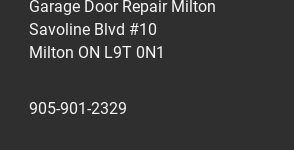Summarize the image with a detailed description that highlights all prominent details.

The image displays the contact information for a garage door repair service located in Milton. It highlights the business name "Garage Door Repair Milton," followed by the address "Savoline Blvd #10, Milton ON L9T 0N1." Additionally, the contact number "905-901-2329" is prominently featured, making it easy for potential customers to reach out for services. The layout presents the information clearly against a dark background, ensuring visibility and easy readability for anyone seeking garage door repair services in the area.